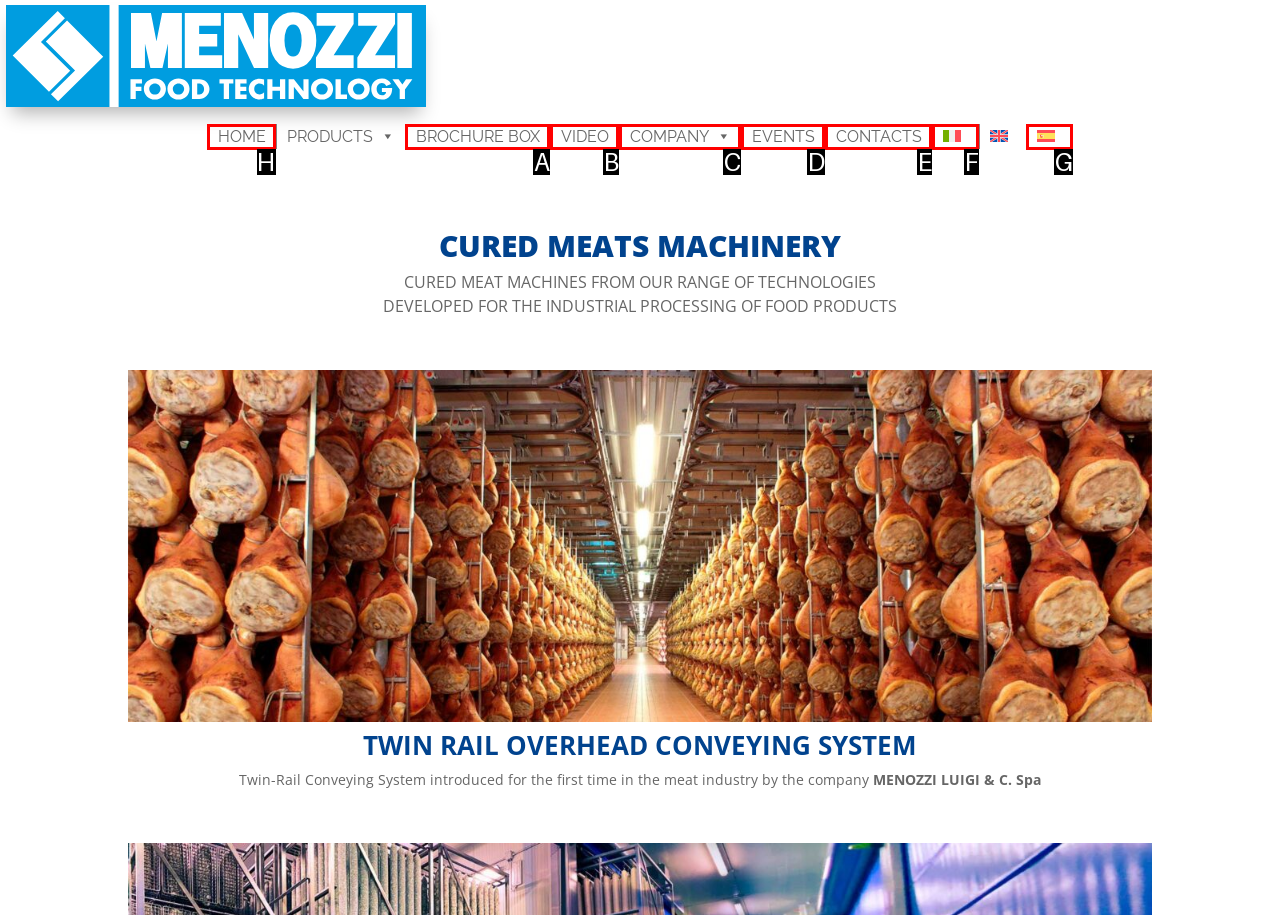Determine which HTML element to click for this task: Click the HOME link Provide the letter of the selected choice.

H